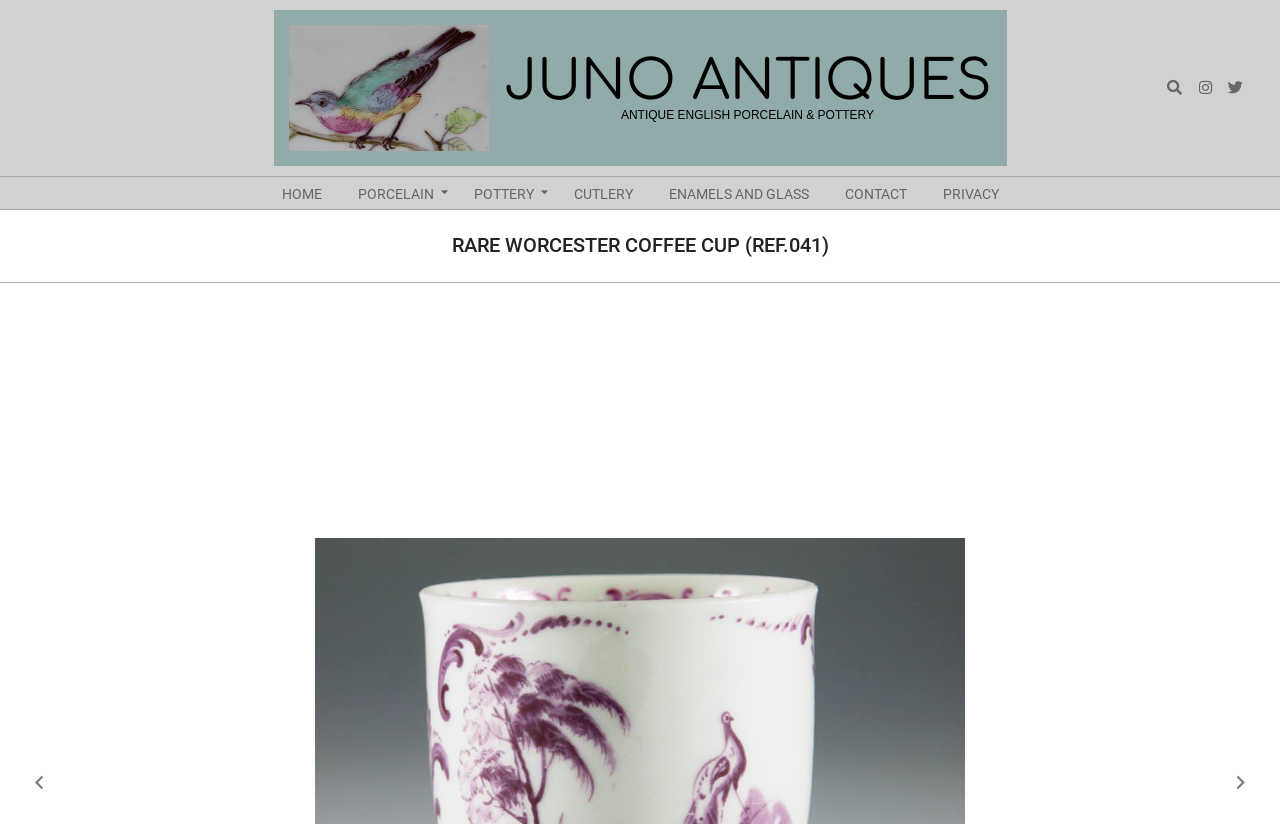Identify the bounding box coordinates of the clickable region required to complete the instruction: "view previous slide". The coordinates should be given as four float numbers within the range of 0 and 1, i.e., [left, top, right, bottom].

[0.02, 0.932, 0.041, 0.968]